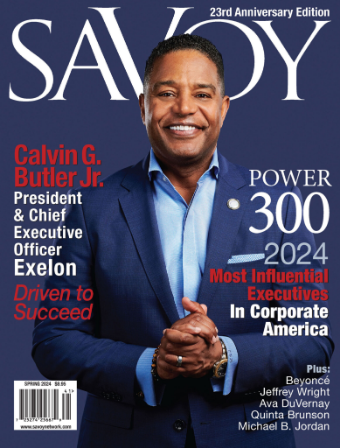What is the title of the special feature on the cover?
Carefully examine the image and provide a detailed answer to the question.

The cover highlights a special feature titled 'POWER 300 - 2024', showcasing 'Most Influential Executives In Corporate America'.